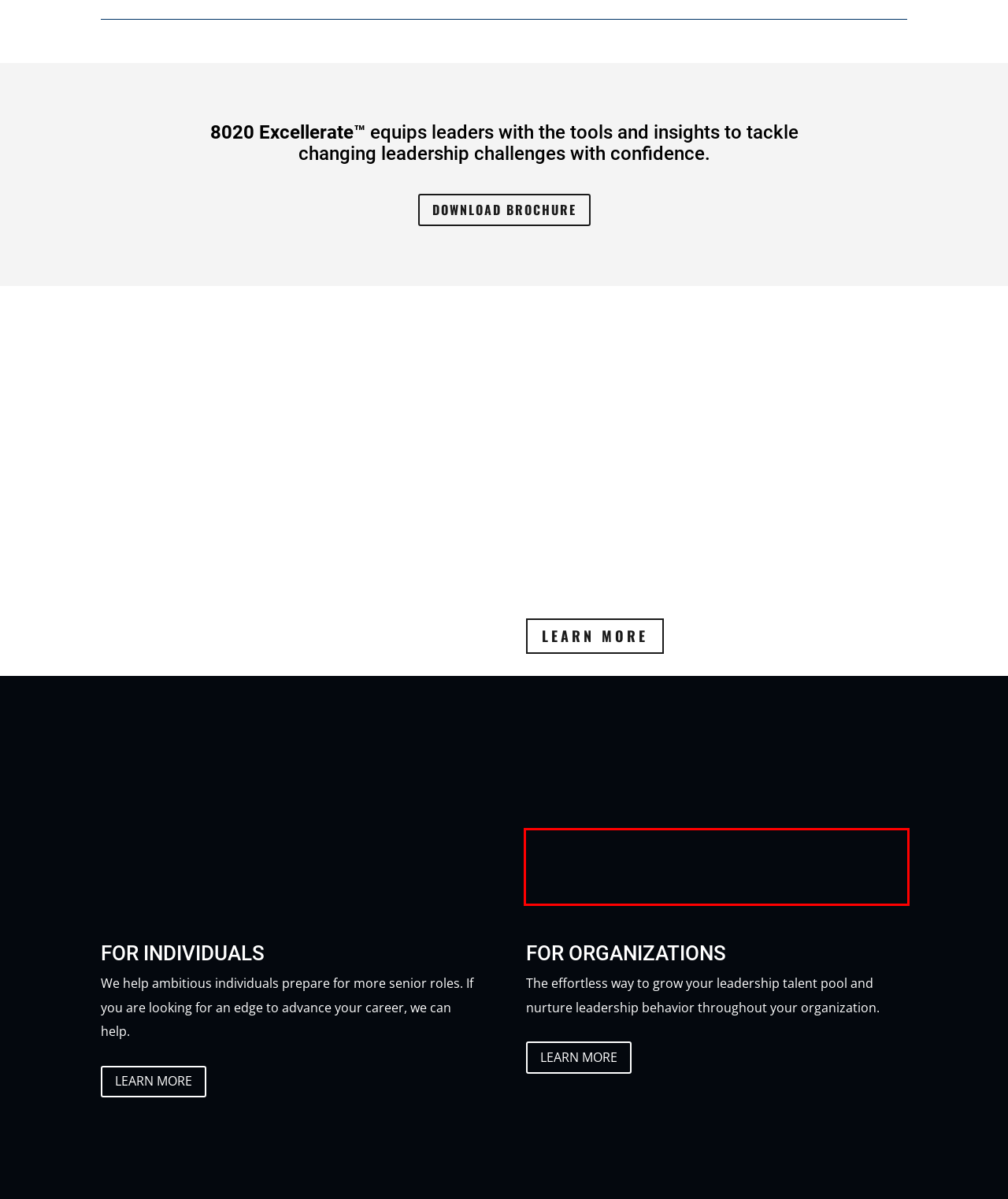Given a screenshot of a webpage with a red bounding box, extract the text content from the UI element inside the red bounding box.

The program is for established professionals eager to increase their impact and visibility by leveling up their contribution and thoughtfully crafting their executive presence.